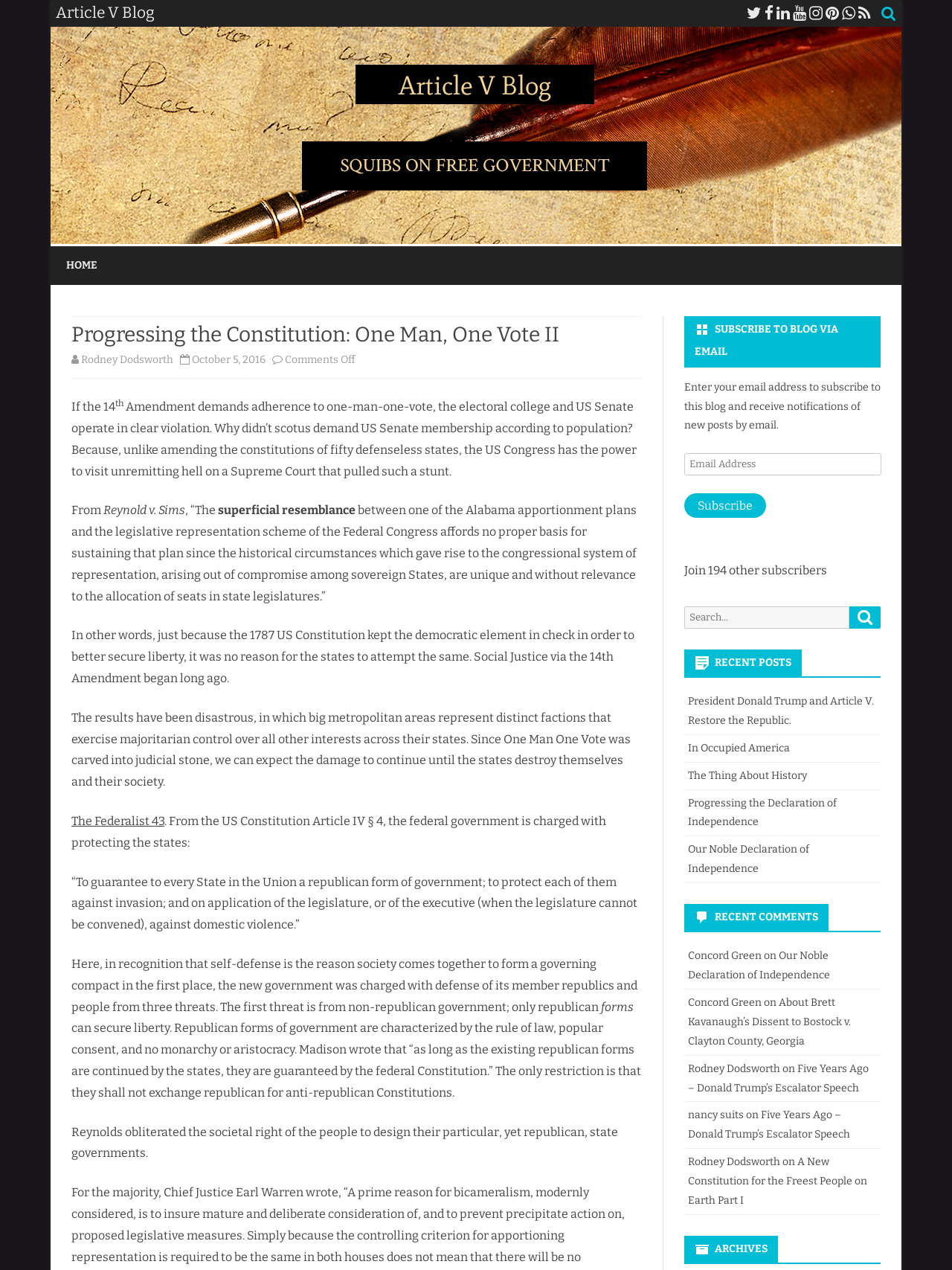Locate the bounding box coordinates of the clickable area needed to fulfill the instruction: "Subscribe to the blog via email".

[0.719, 0.357, 0.926, 0.375]